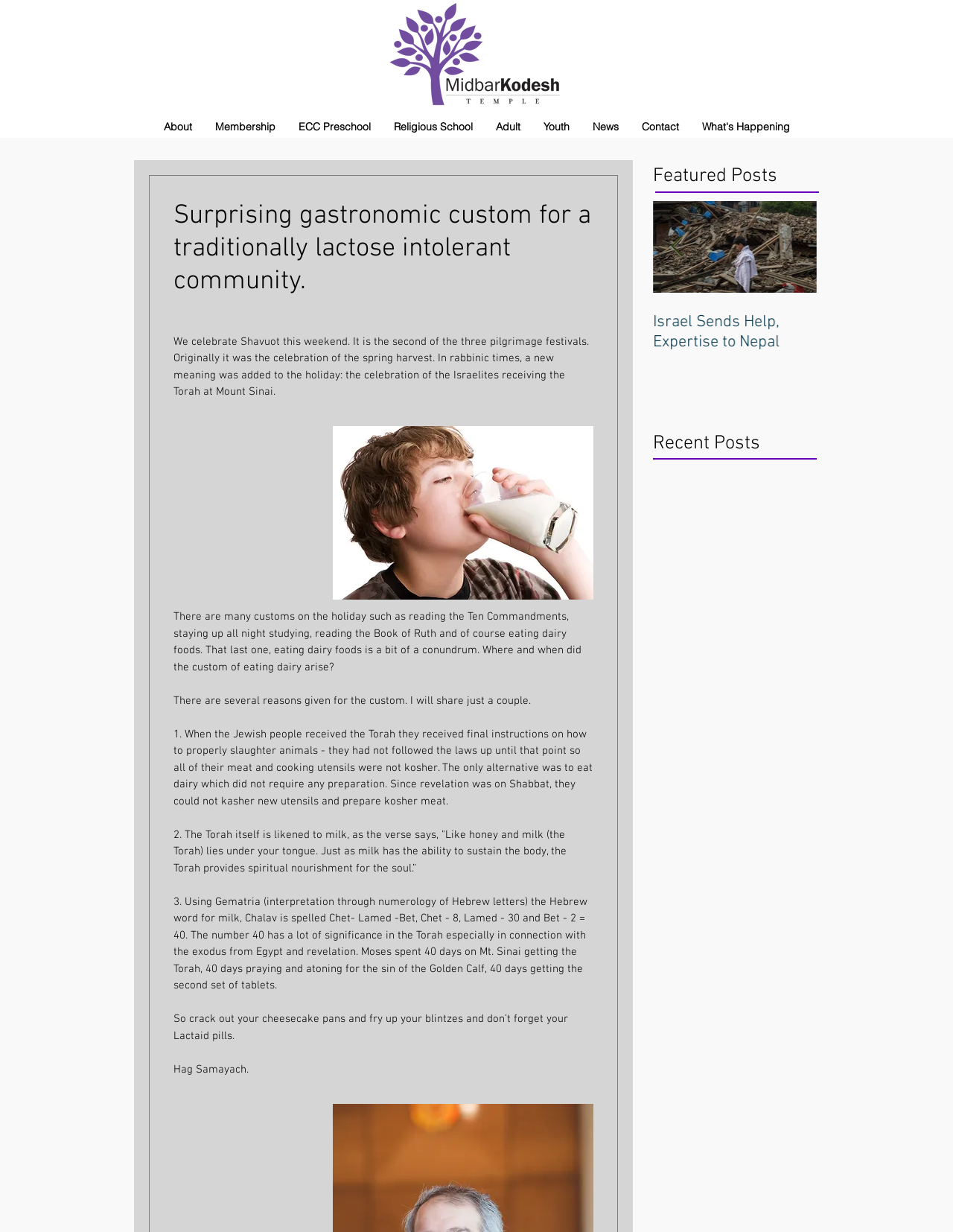What is the custom of eating on Shavuot?
Based on the screenshot, give a detailed explanation to answer the question.

The custom of eating on Shavuot is eating dairy foods, which is mentioned in the text as a surprising gastronomic custom for a traditionally lactose intolerant community. The text explains that the custom of eating dairy foods on Shavuot is related to the receiving of the Torah and the celebration of the spring harvest.